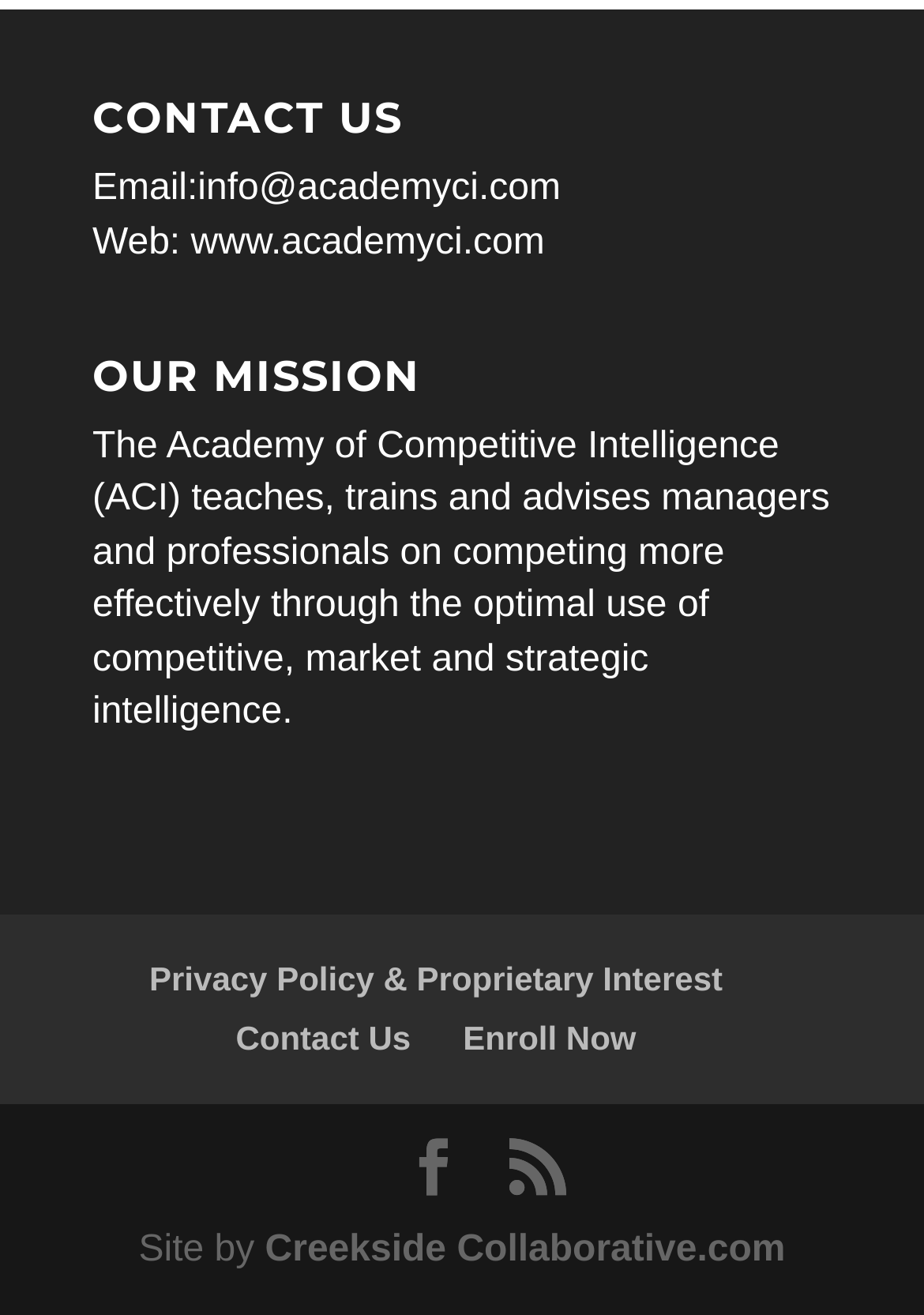From the webpage screenshot, predict the bounding box of the UI element that matches this description: "Main Menu".

None